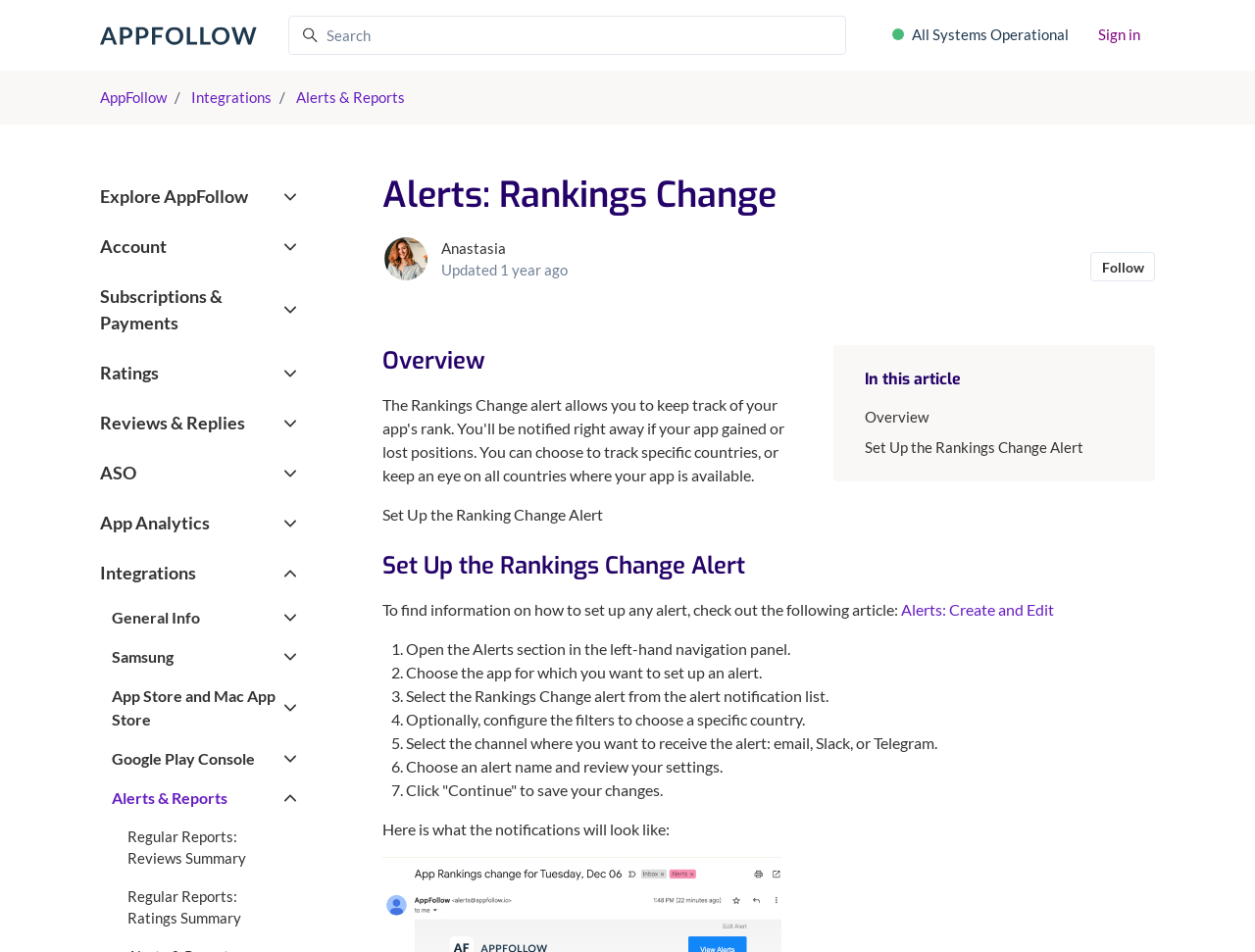Locate the bounding box coordinates of the clickable region necessary to complete the following instruction: "Email sales@sarmsamerica.com". Provide the coordinates in the format of four float numbers between 0 and 1, i.e., [left, top, right, bottom].

None